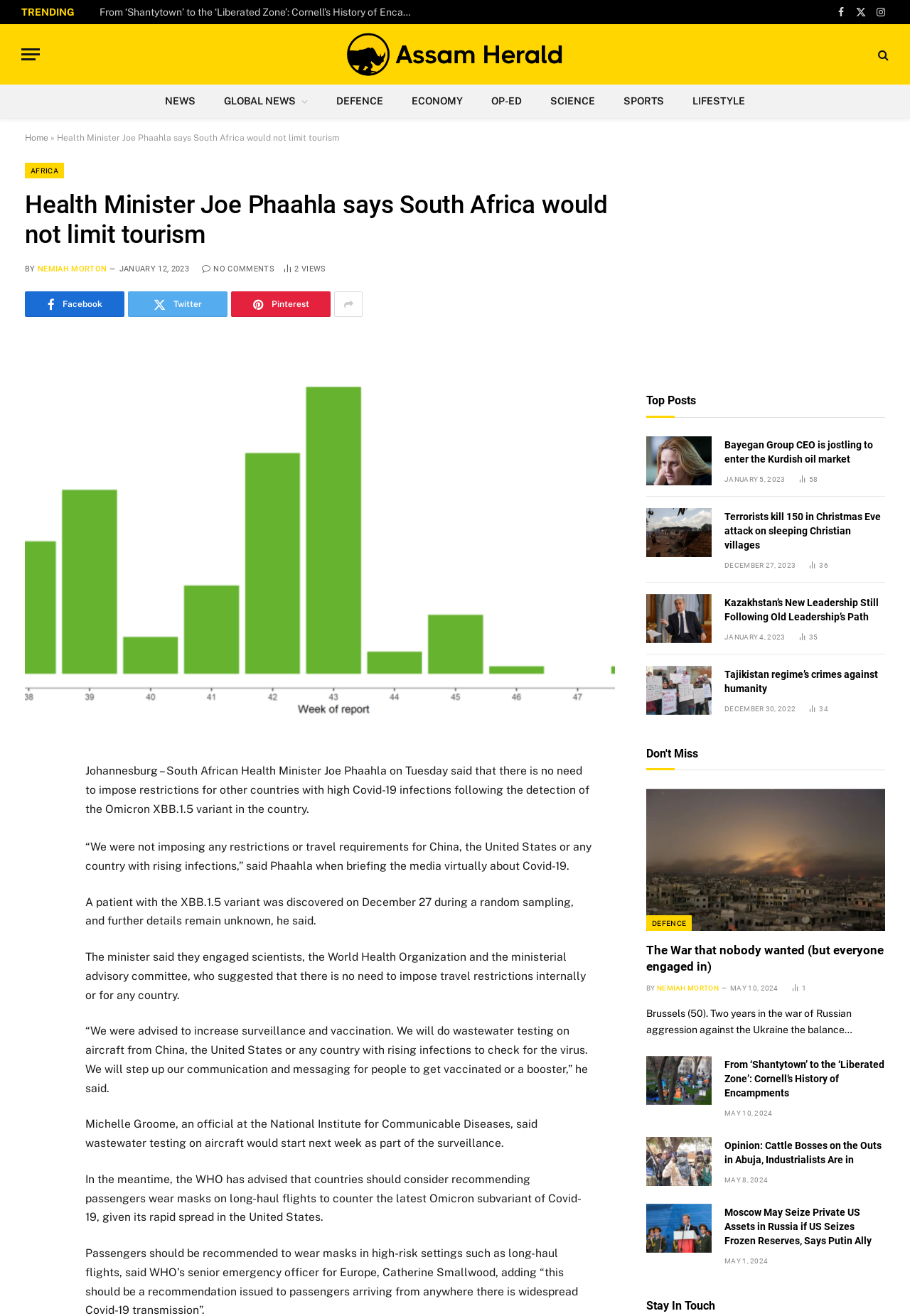Create an in-depth description of the webpage, covering main sections.

This webpage is an article from the Assam Herald, with the title "Health Minister Joe Phaahla says South Africa would not limit tourism". The article is about the South African Health Minister's statement on not imposing travel restrictions for countries with high Covid-19 infections.

At the top of the page, there is a menu button and a link to the Assam Herald logo. Below that, there are links to various categories such as "NEWS", "GLOBAL NEWS", "DEFENCE", "ECONOMY", and more. 

The main article is divided into several paragraphs, with the first paragraph stating that the Health Minister said there is no need to impose restrictions for other countries with high Covid-19 infections following the detection of the Omicron XBB.1.5 variant in the country. The subsequent paragraphs provide more details on the minister's statement and the measures to be taken to counter the spread of the virus.

On the right side of the page, there are social media links to share the article, as well as a section displaying the number of article views. Below the article, there are links to related articles, including "Bayegan Group CEO is jostling to enter the Kurdish oil market", "Terrorists kill 150 in Christmas Eve attack on sleeping Christian villages", and more. Each of these links has a heading, a brief description, and the date of publication.